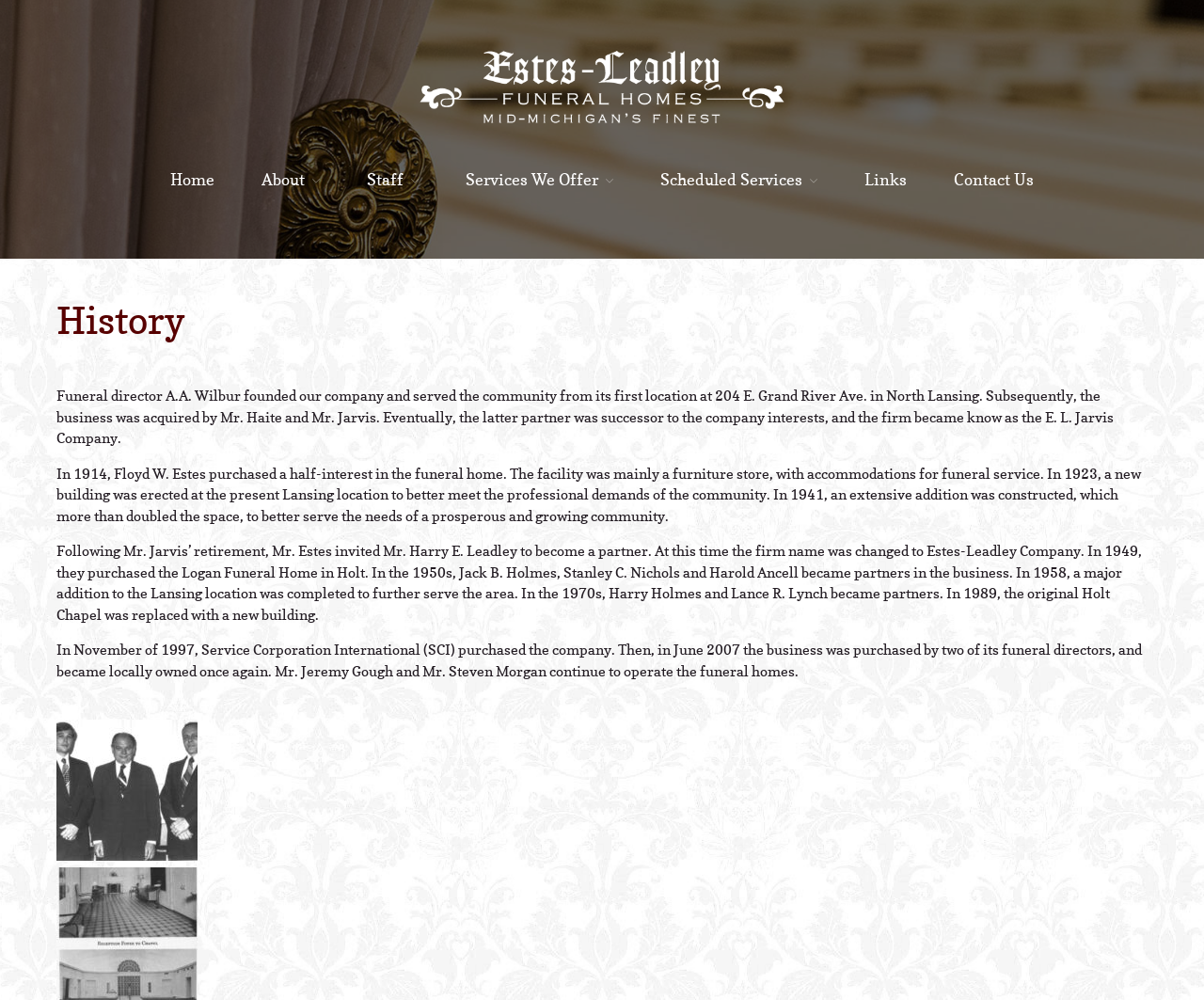Provide a single word or phrase to answer the given question: 
Who founded the company?

A.A. Wilbur